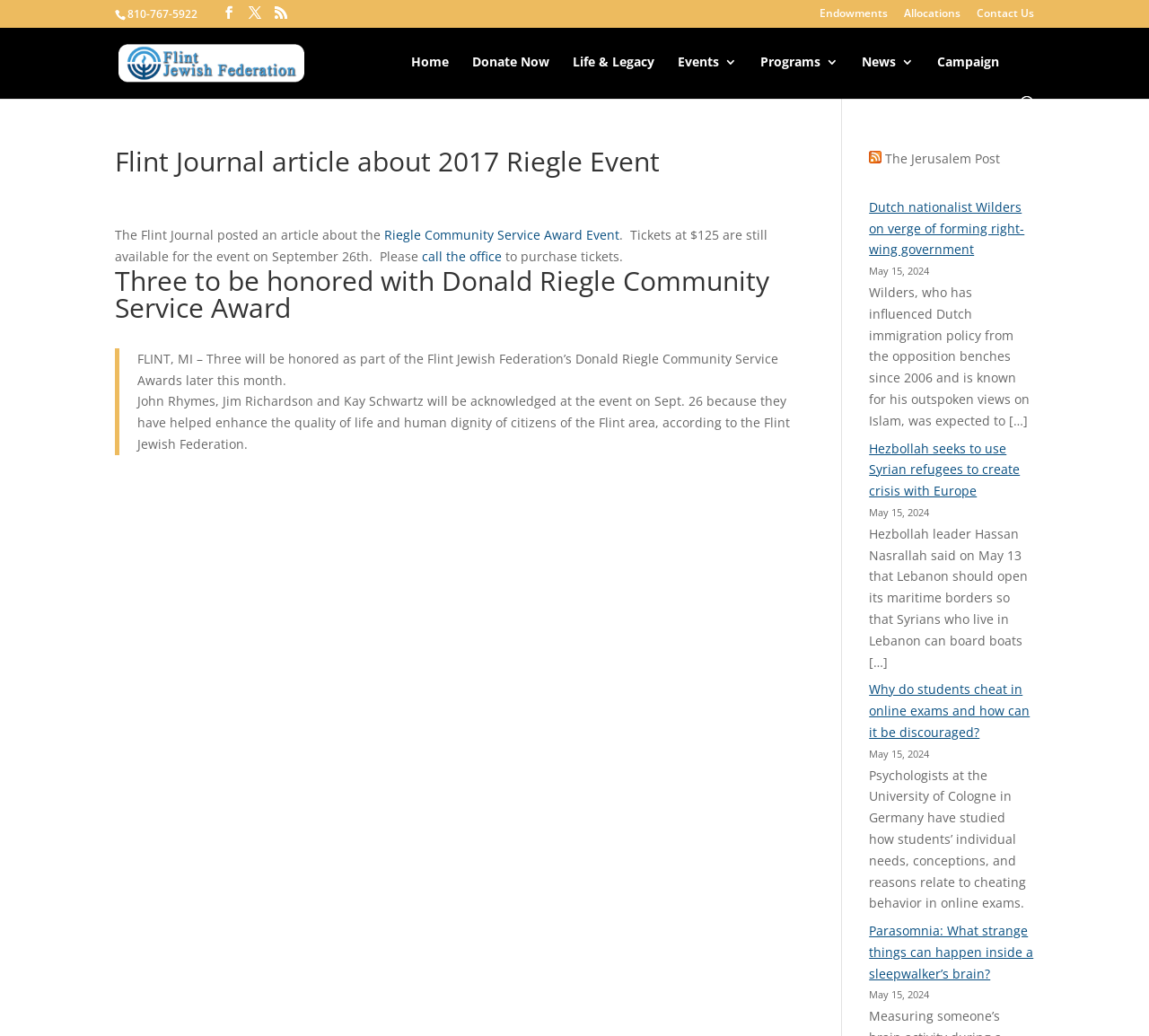Please mark the bounding box coordinates of the area that should be clicked to carry out the instruction: "Call the office to purchase tickets".

[0.367, 0.239, 0.437, 0.256]